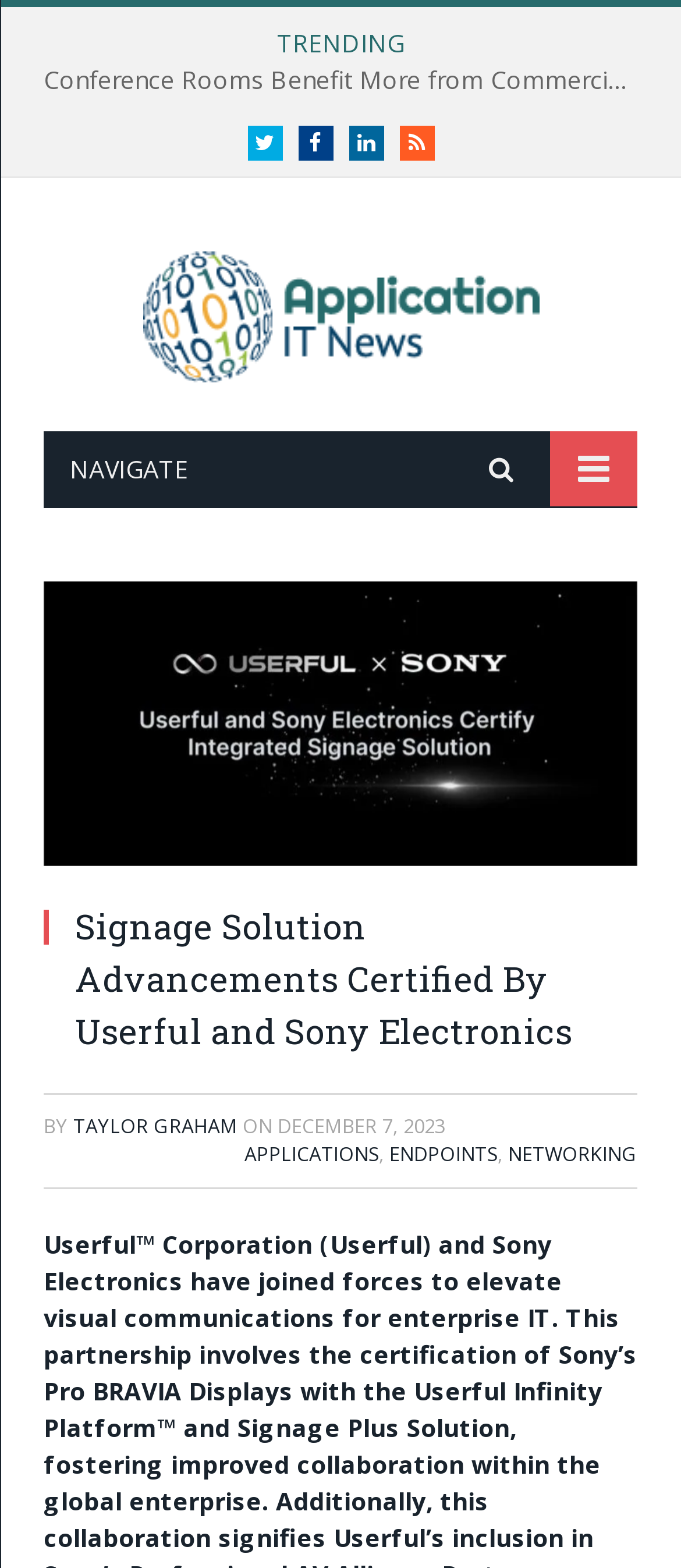Find and provide the bounding box coordinates for the UI element described with: "Networking".

[0.746, 0.727, 0.936, 0.744]